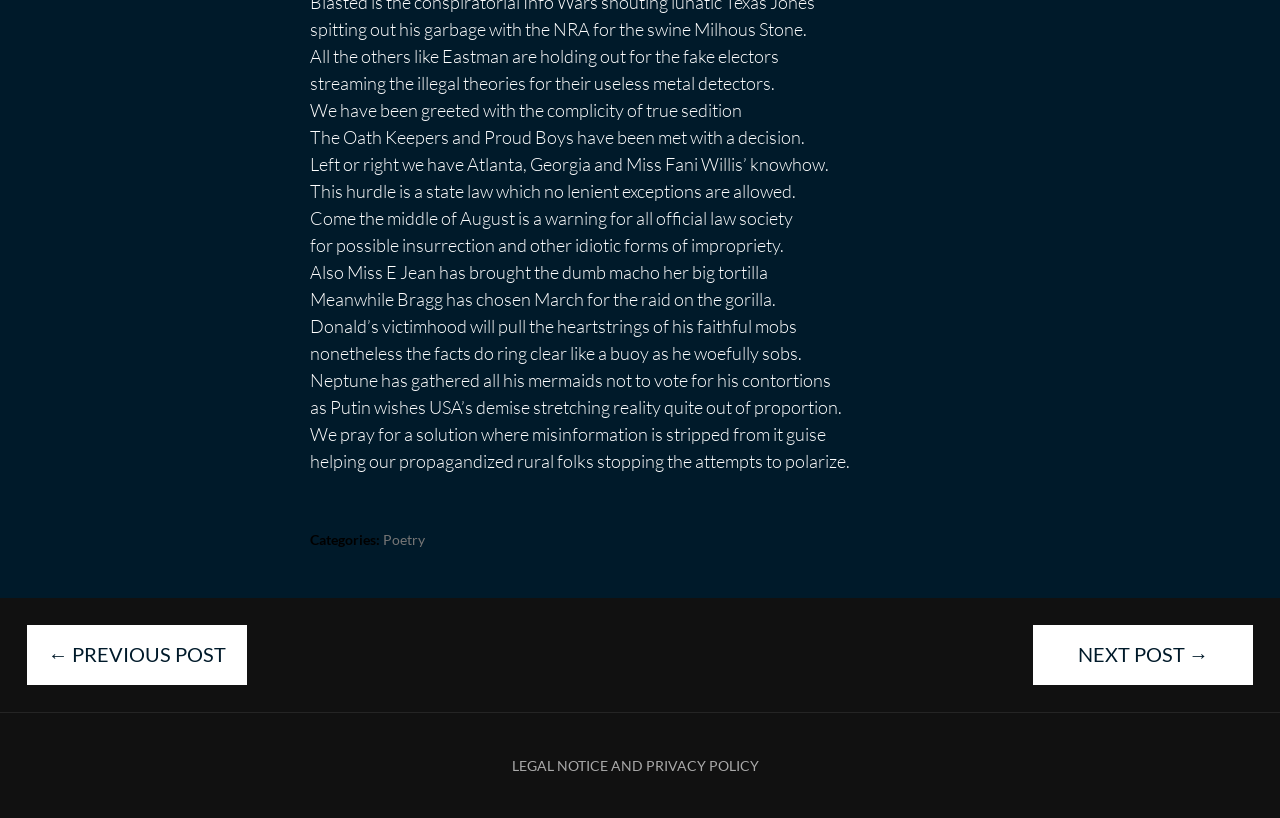Provide the bounding box coordinates of the UI element that matches the description: "Poetry".

[0.299, 0.649, 0.332, 0.67]